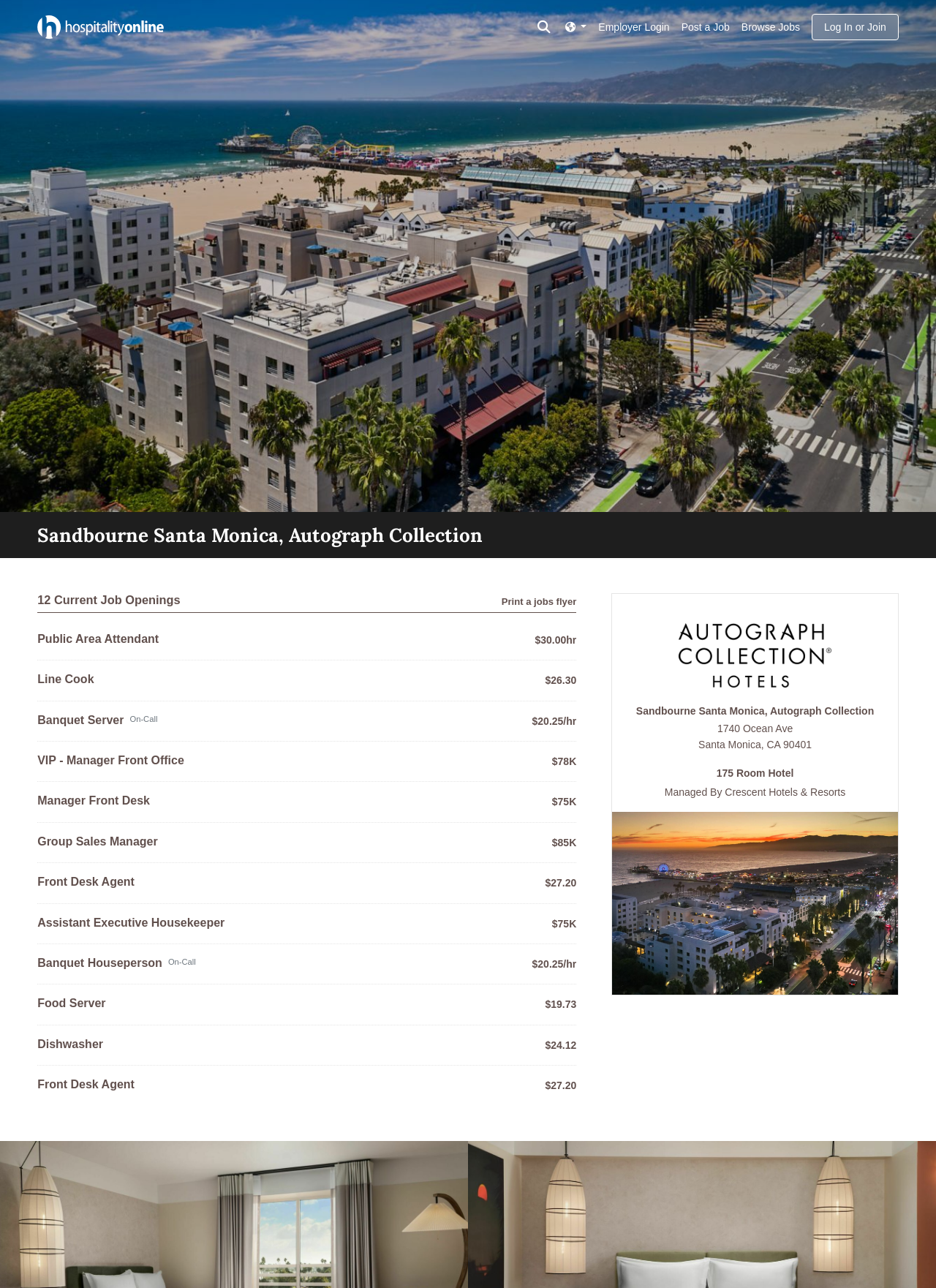Given the content of the image, can you provide a detailed answer to the question?
What is the name of the hotel?

I found the answer by looking at the heading element with the text 'Sandbourne Santa Monica, Autograph Collection' which is located at the top of the page.